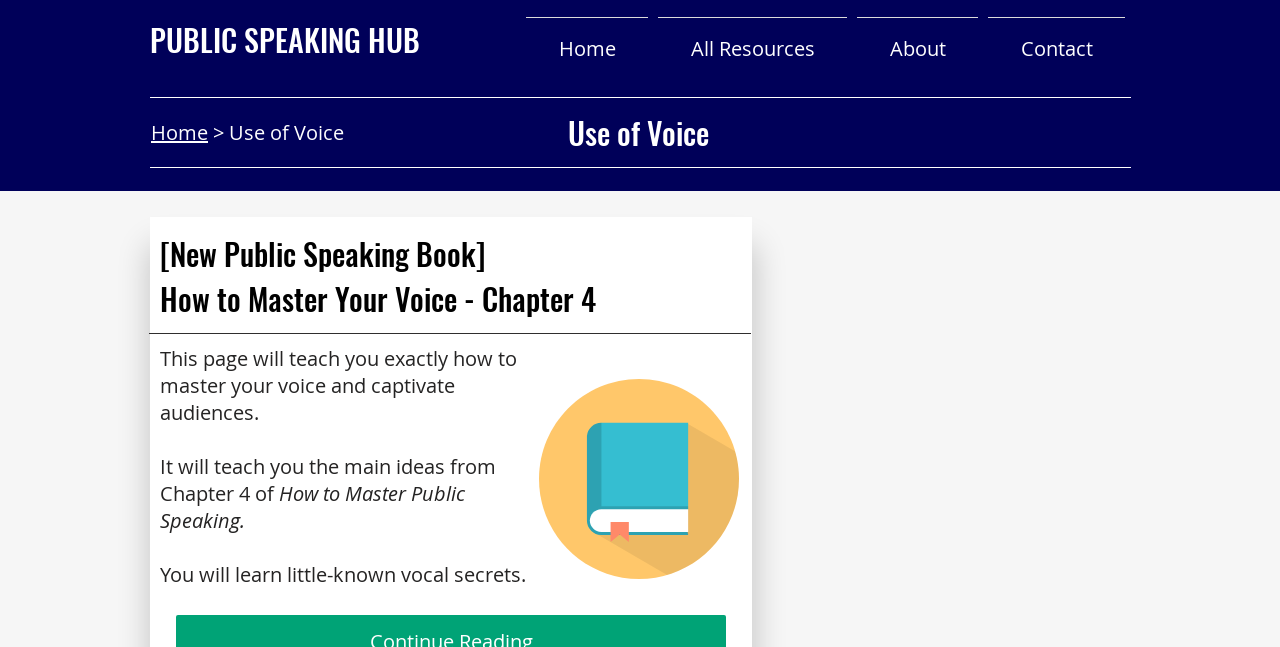Determine the bounding box coordinates of the UI element described by: "Home".

[0.118, 0.184, 0.162, 0.226]